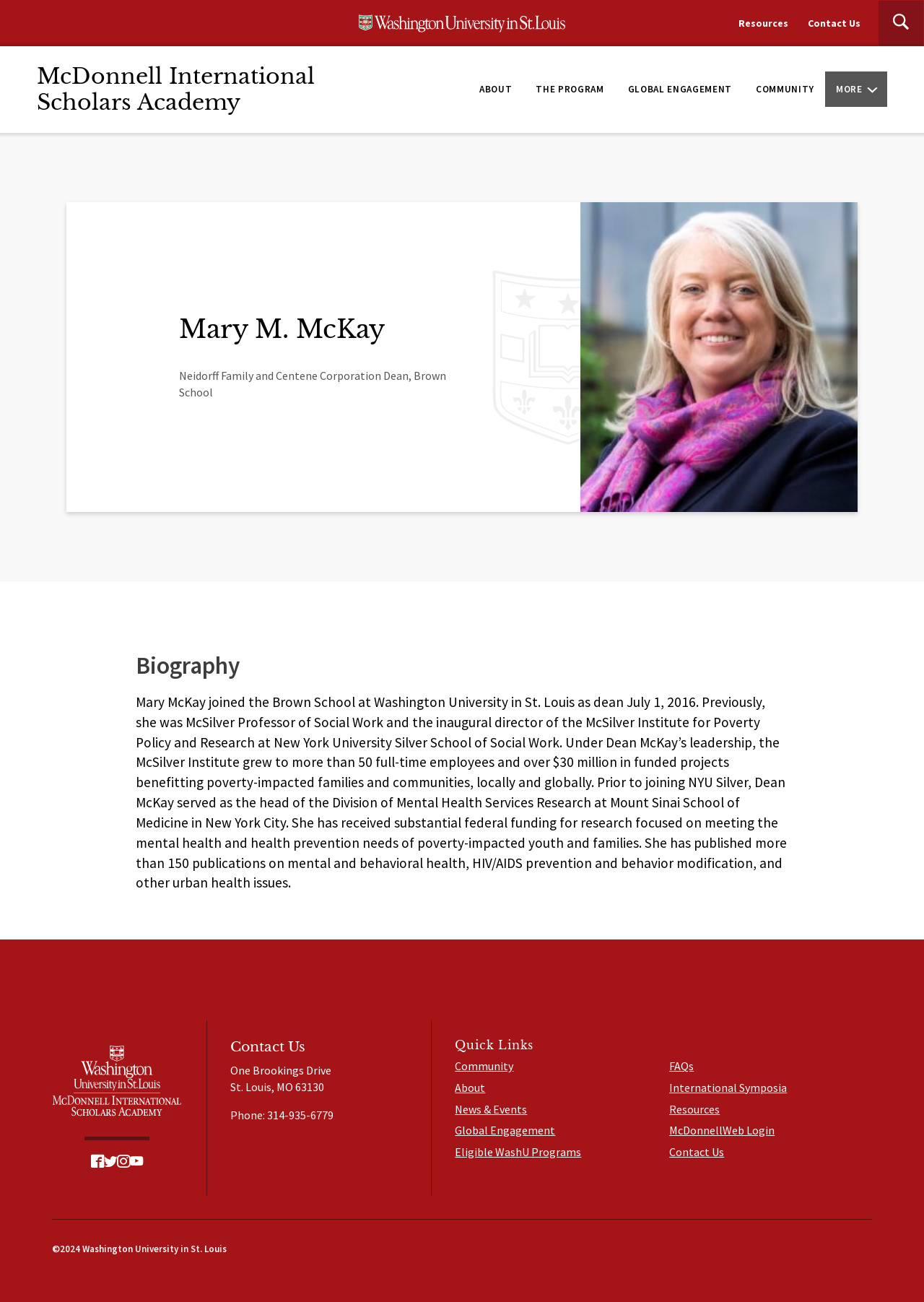What is the name of the university?
From the image, respond with a single word or phrase.

Washington University in St. Louis